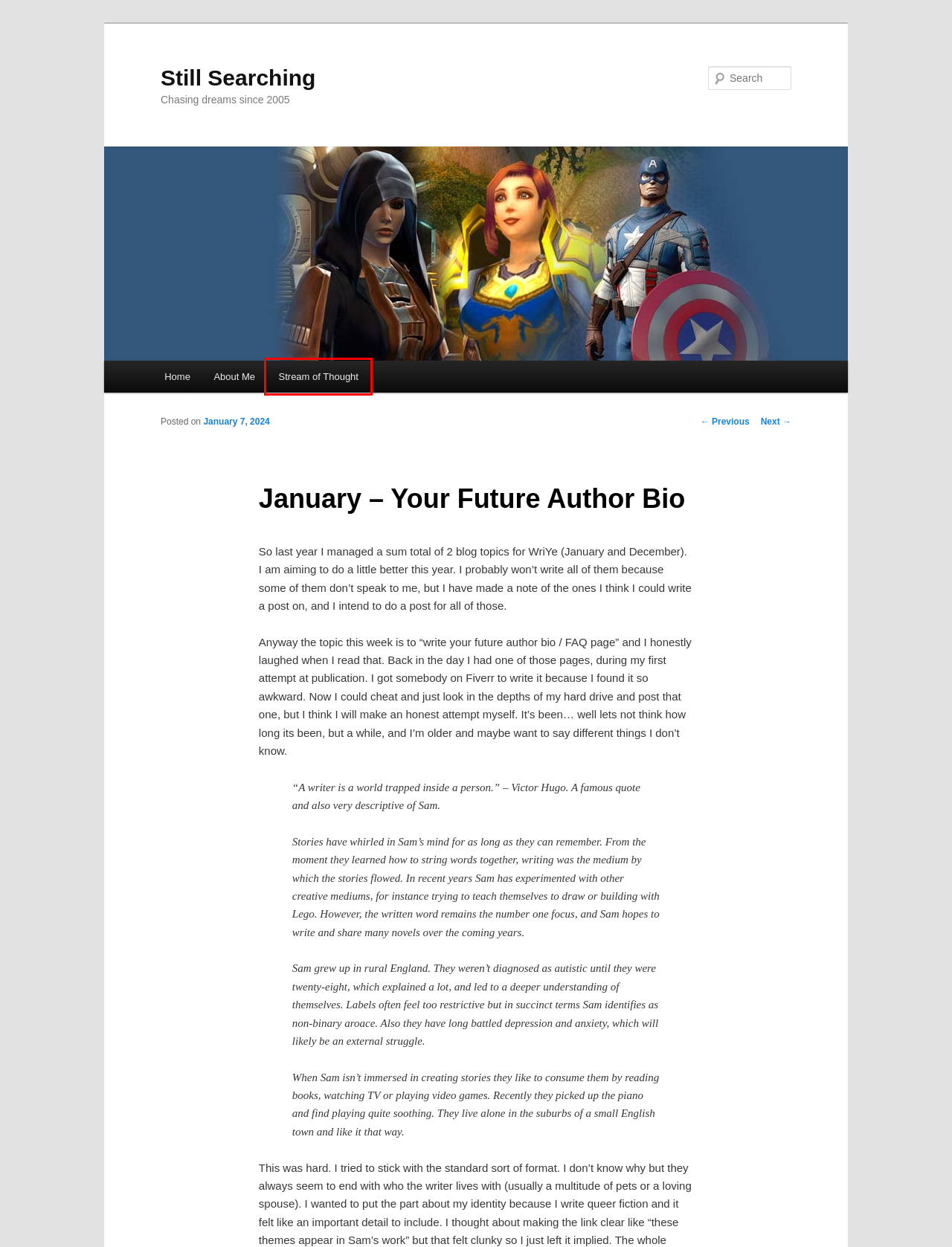Given a screenshot of a webpage featuring a red bounding box, identify the best matching webpage description for the new page after the element within the red box is clicked. Here are the options:
A. Sam | Still Searching
B. Goals for 2024 | Still Searching
C. Writing | Still Searching
D. Stream of Thought | Still Searching
E. Still Searching
F. About Me | Still Searching
G. Still Searching | Chasing dreams since 2005
H. Blog Tool, Publishing Platform, and CMS – WordPress.org

D